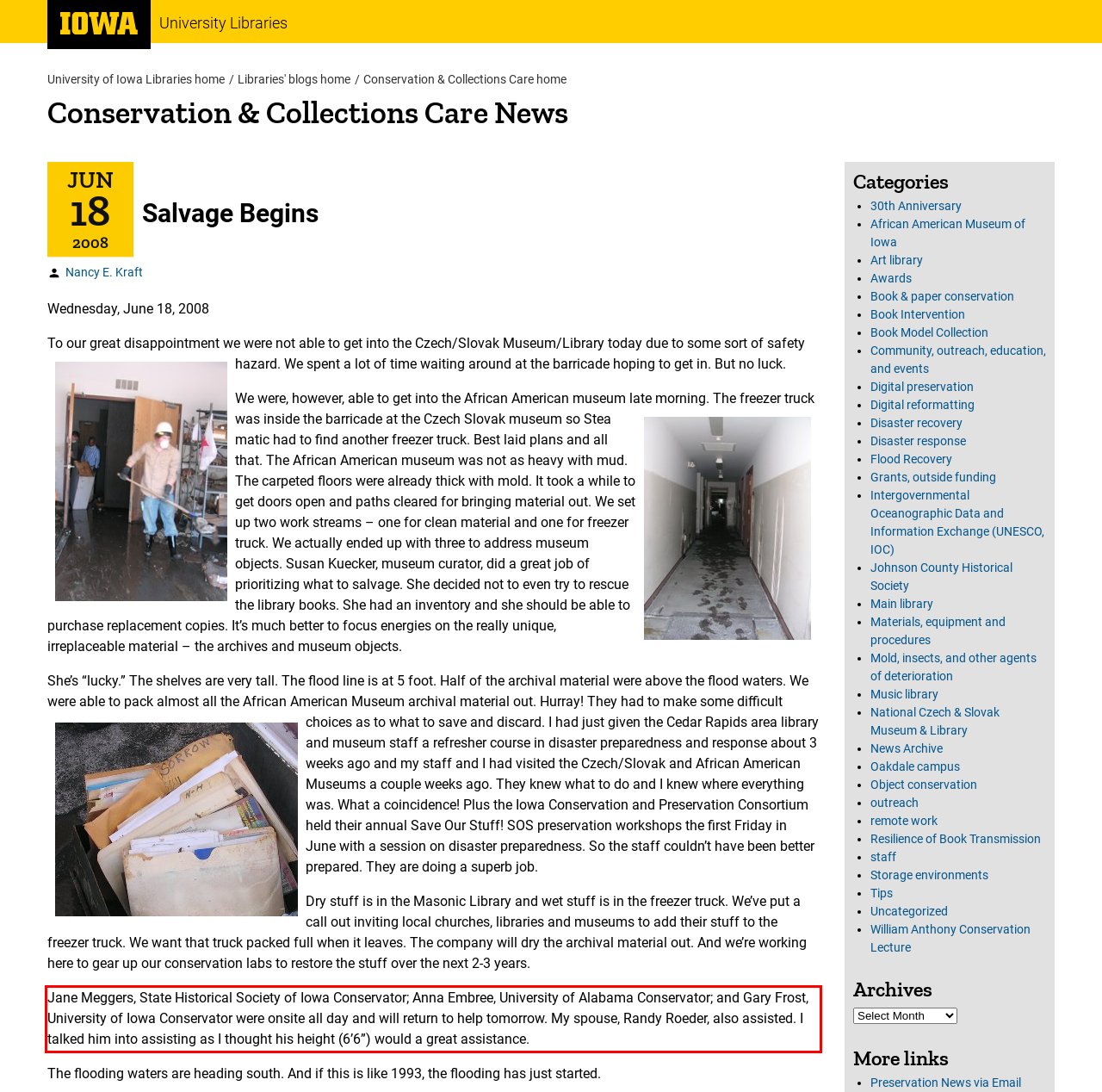Look at the screenshot of the webpage, locate the red rectangle bounding box, and generate the text content that it contains.

Jane Meggers, State Historical Society of Iowa Conservator; Anna Embree, University of Alabama Conservator; and Gary Frost, University of Iowa Conservator were onsite all day and will return to help tomorrow. My spouse, Randy Roeder, also assisted. I talked him into assisting as I thought his height (6’6”) would a great assistance.